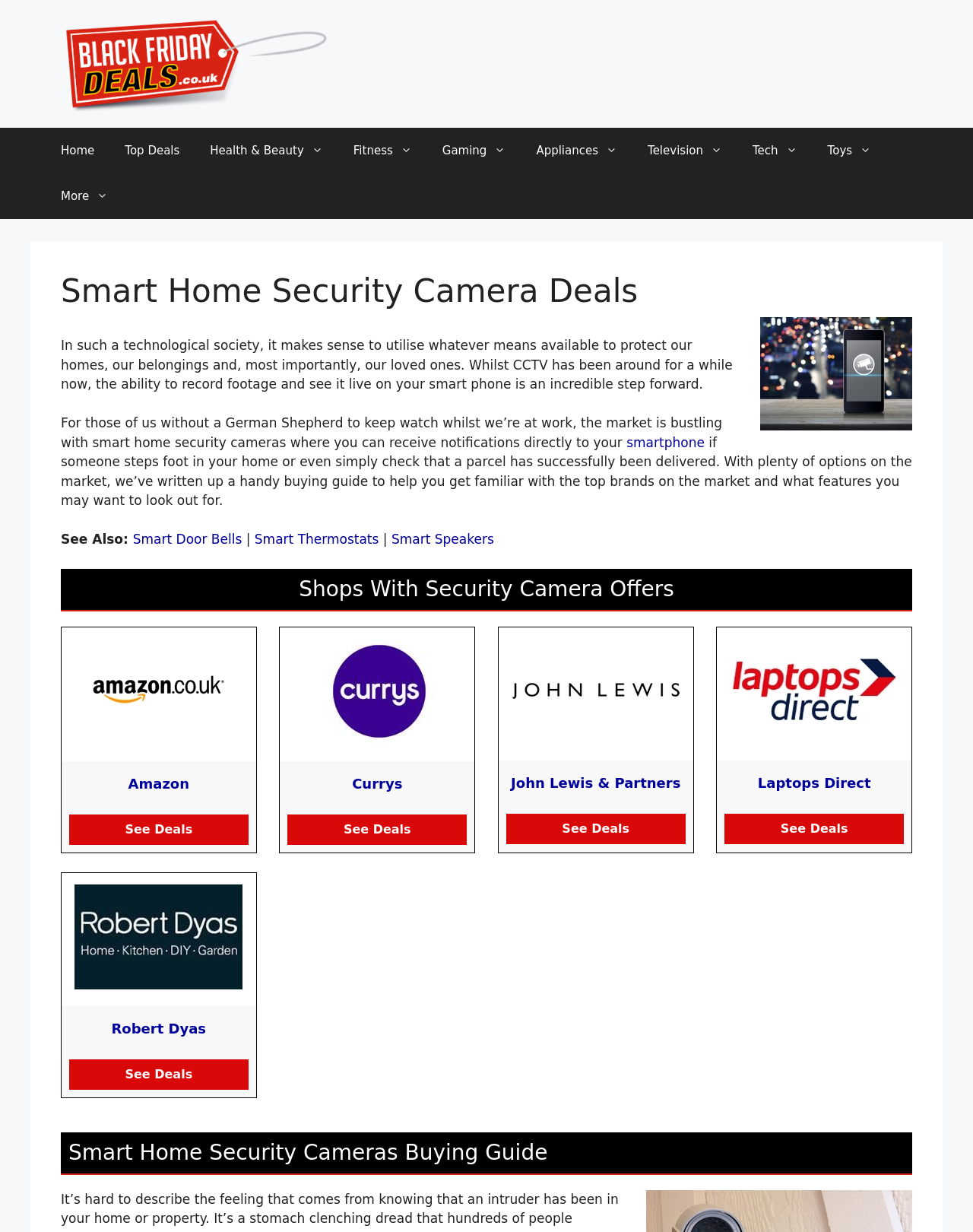Determine the bounding box coordinates of the section I need to click to execute the following instruction: "Find us on Facebook". Provide the coordinates as four float numbers between 0 and 1, i.e., [left, top, right, bottom].

None